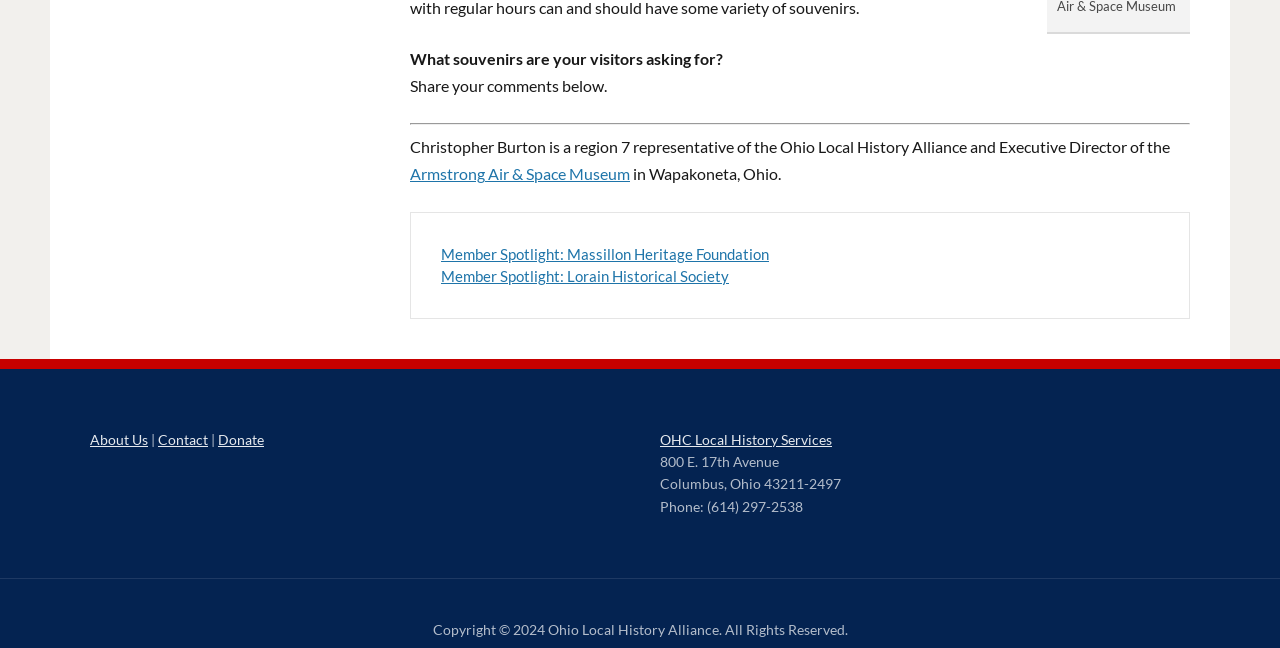How many links are there in the navigation section?
Answer with a single word or phrase by referring to the visual content.

2